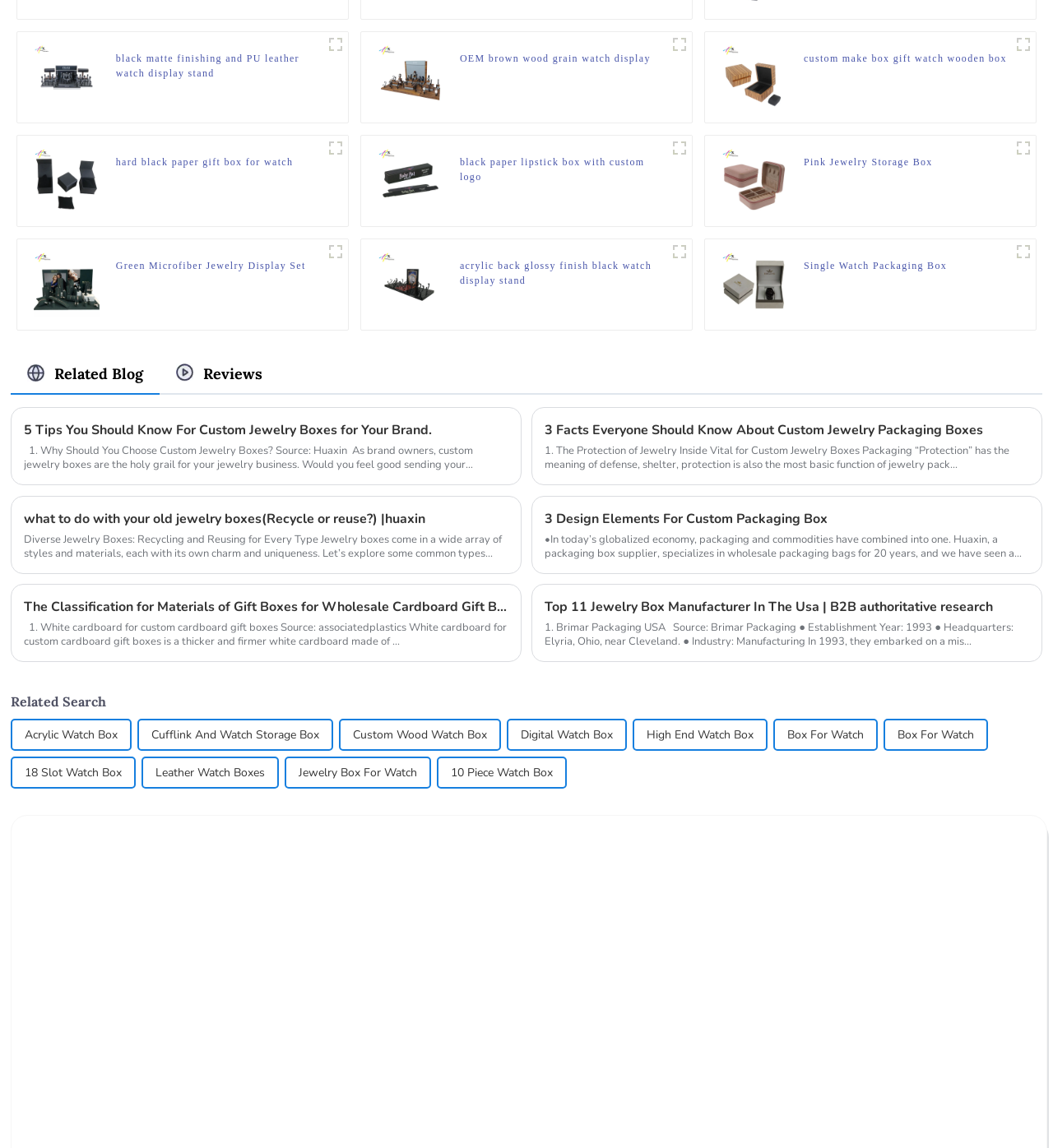How many types of jewelry boxes are displayed on the webpage?
From the image, respond using a single word or phrase.

Multiple